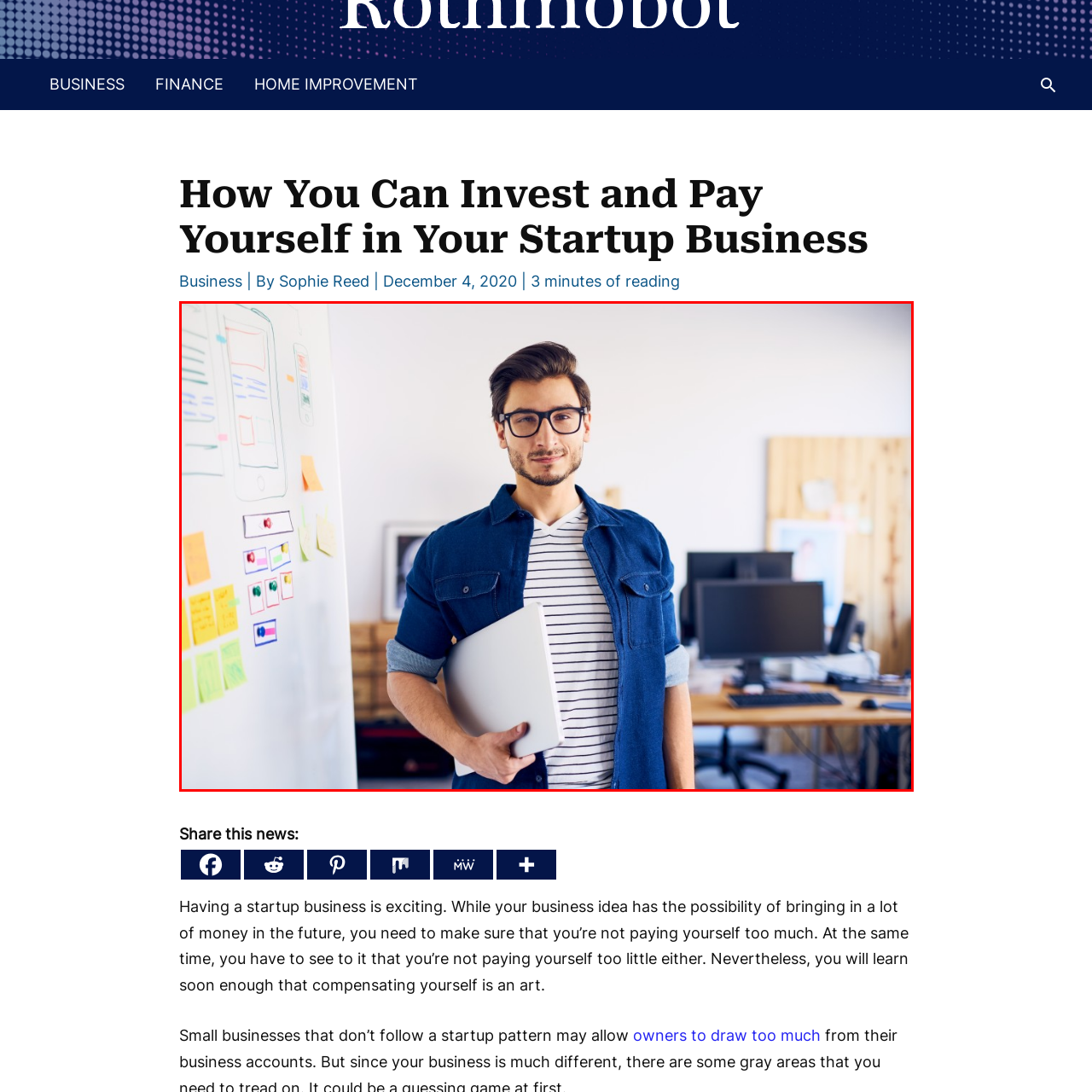Pay attention to the area highlighted by the red boundary and answer the question with a single word or short phrase: 
What is the man holding in his left hand?

Laptop